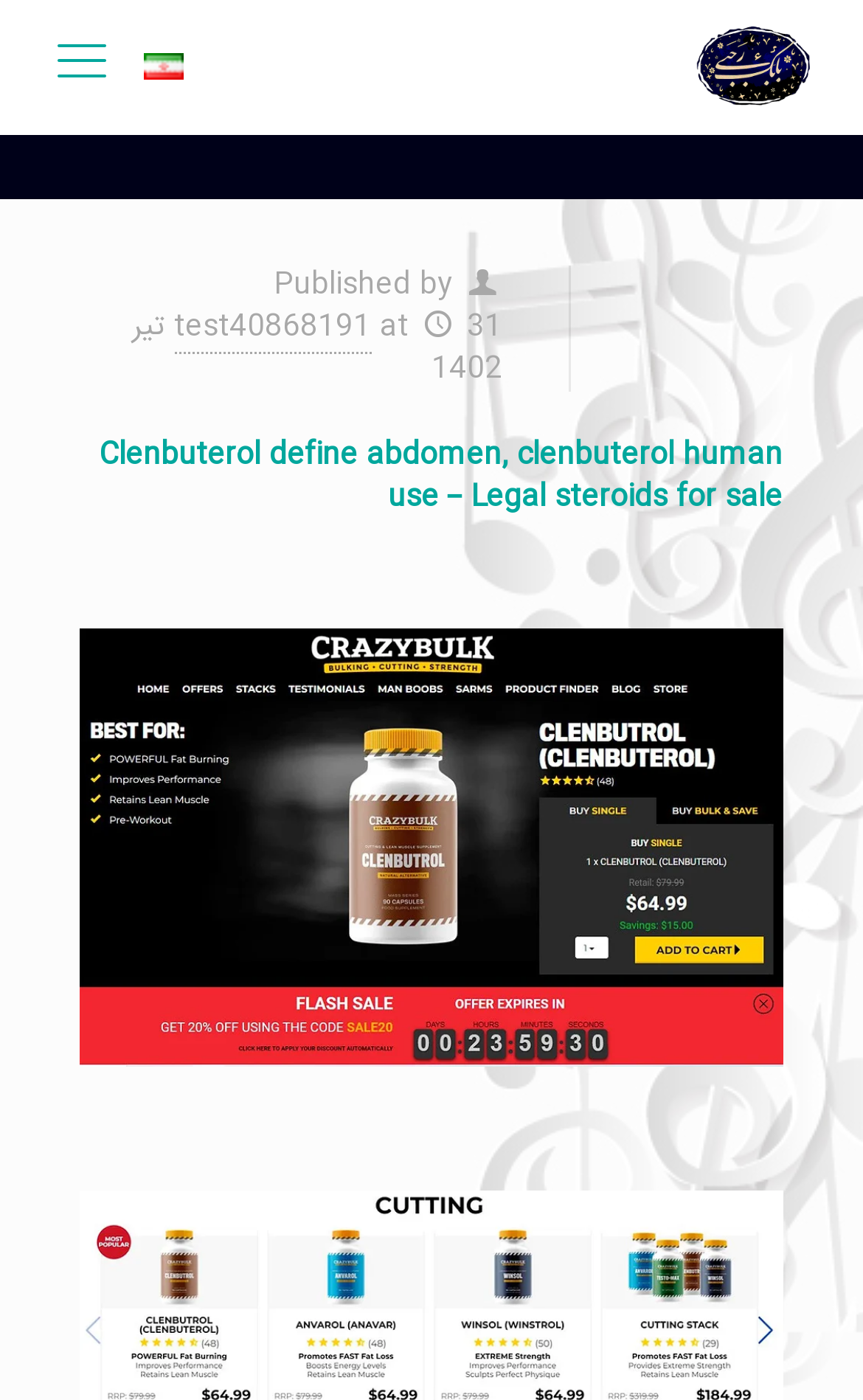How many icons are in the top navigation bar?
Based on the image, provide your answer in one word or phrase.

3